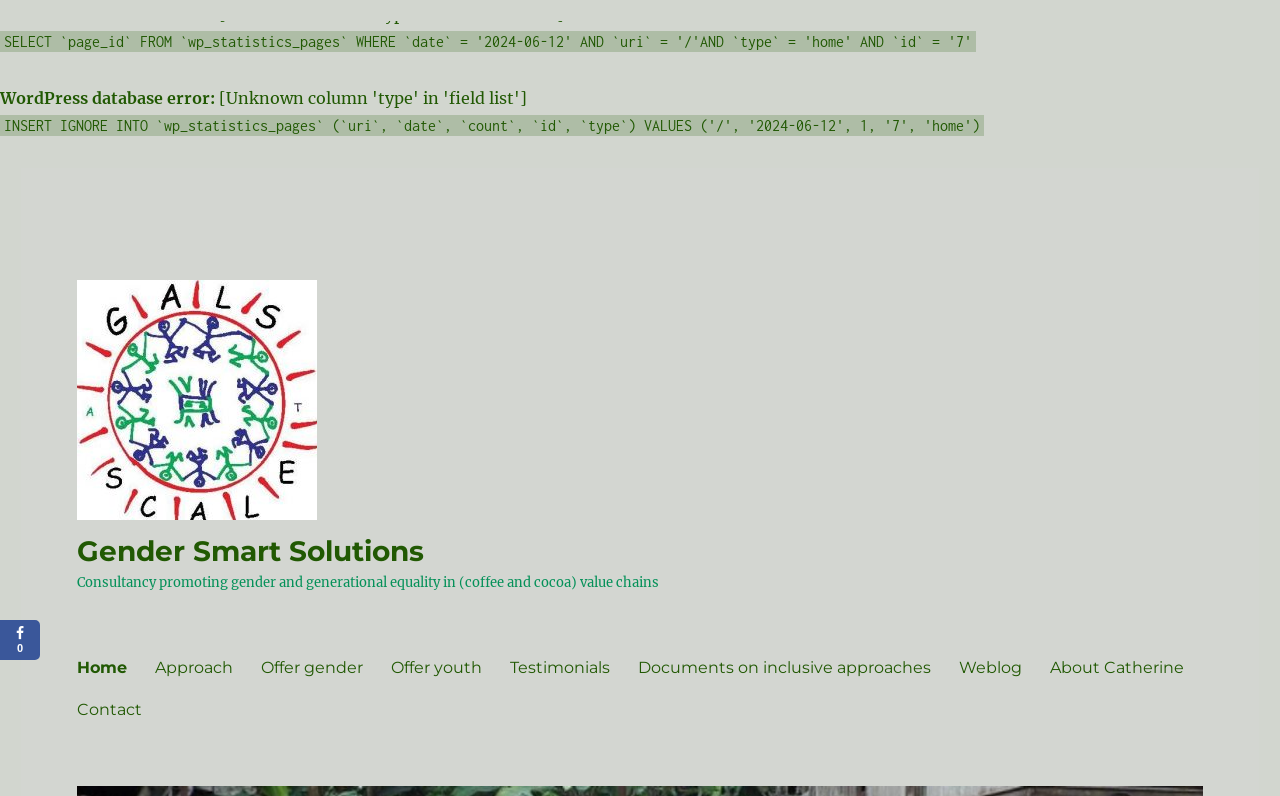Highlight the bounding box coordinates of the region I should click on to meet the following instruction: "read about approach".

[0.11, 0.812, 0.193, 0.864]